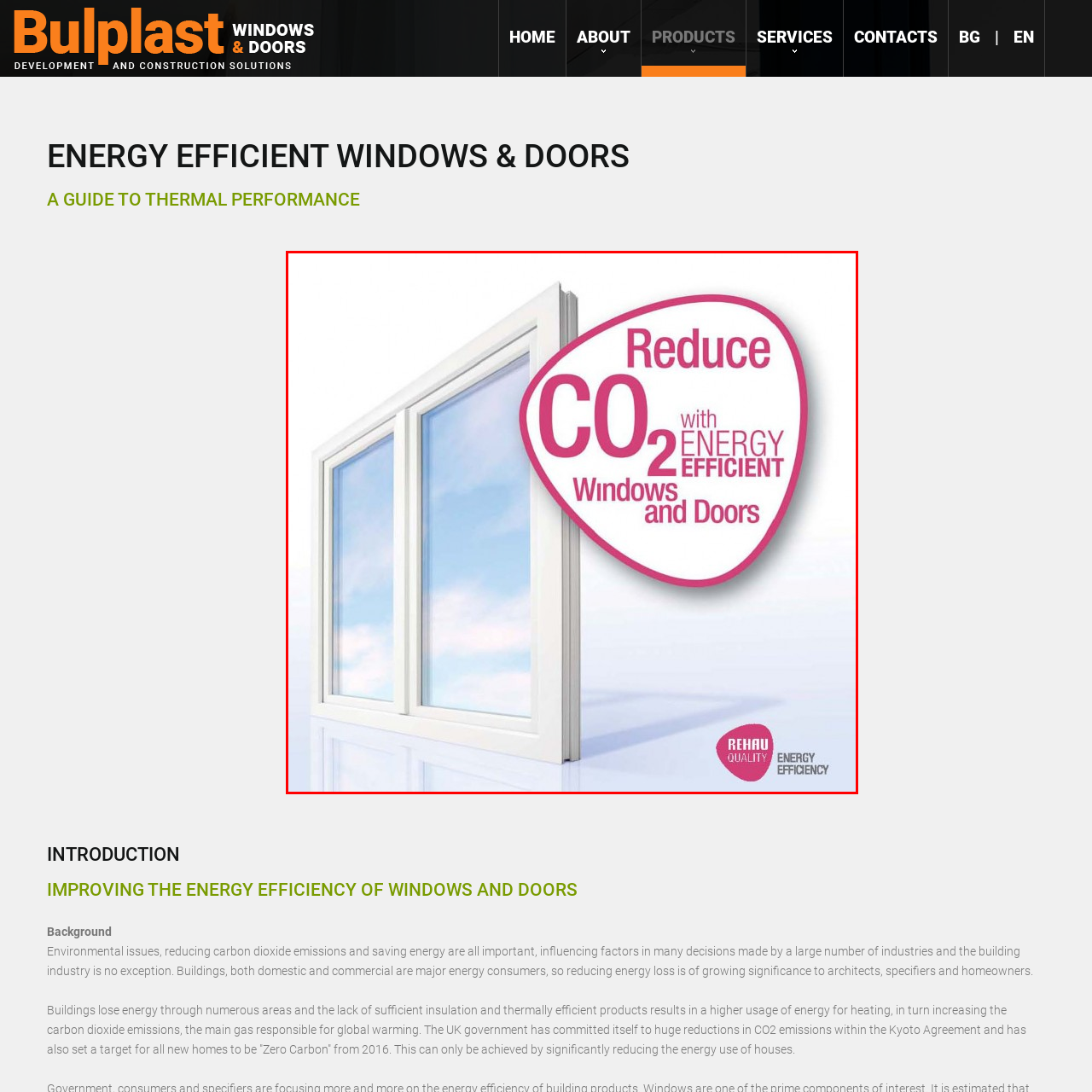What is the color of the window frames?
Observe the image inside the red bounding box carefully and answer the question in detail.

The window frames are framed in a sleek white finish, which suggests both aesthetic appeal and practical functionality.